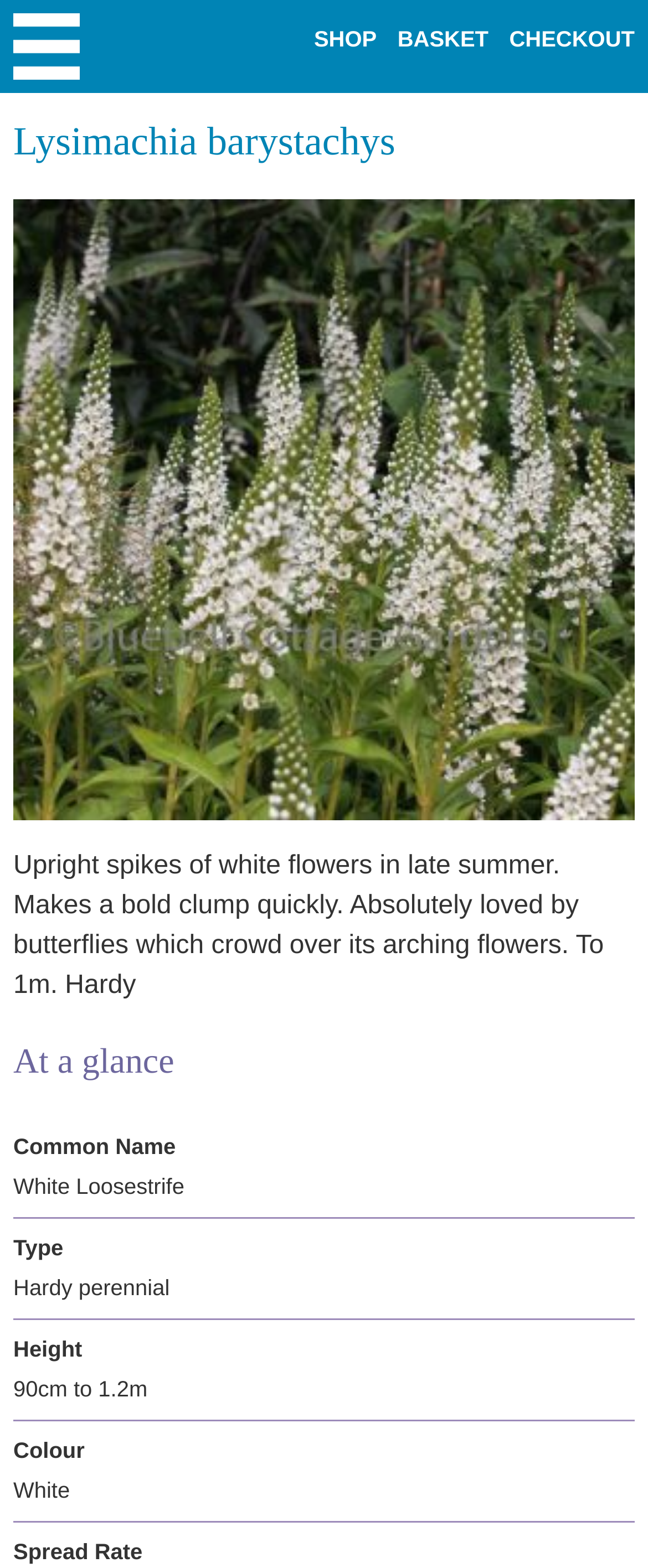What is the common name of Lysimachia barystachys?
Can you provide an in-depth and detailed response to the question?

I found the answer by examining the 'Common Name' section under 'At a glance', which specifies that the common name of Lysimachia barystachys is 'White Loosestrife'.